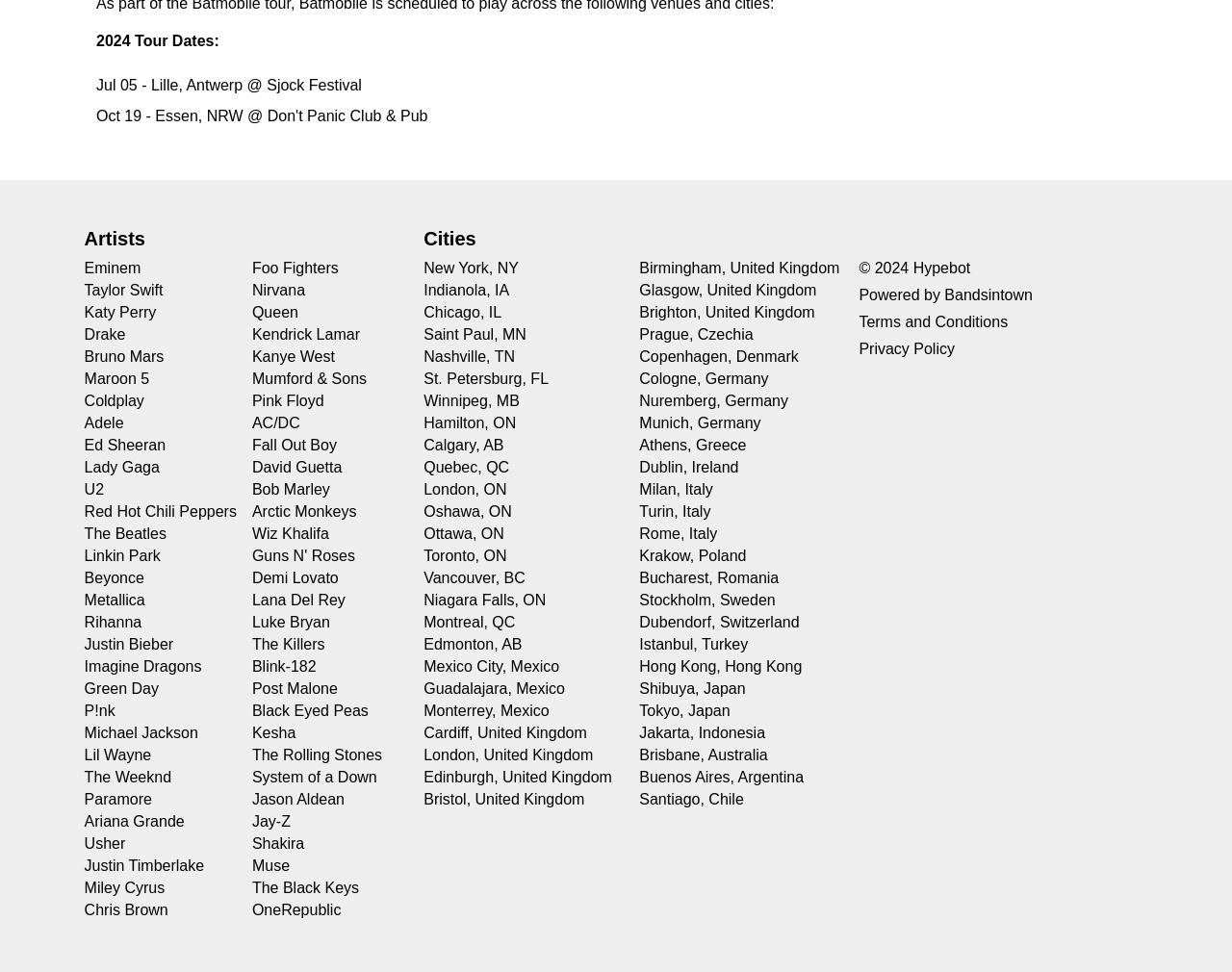What is the first artist listed on the webpage?
Using the visual information, answer the question in a single word or phrase.

Eminem